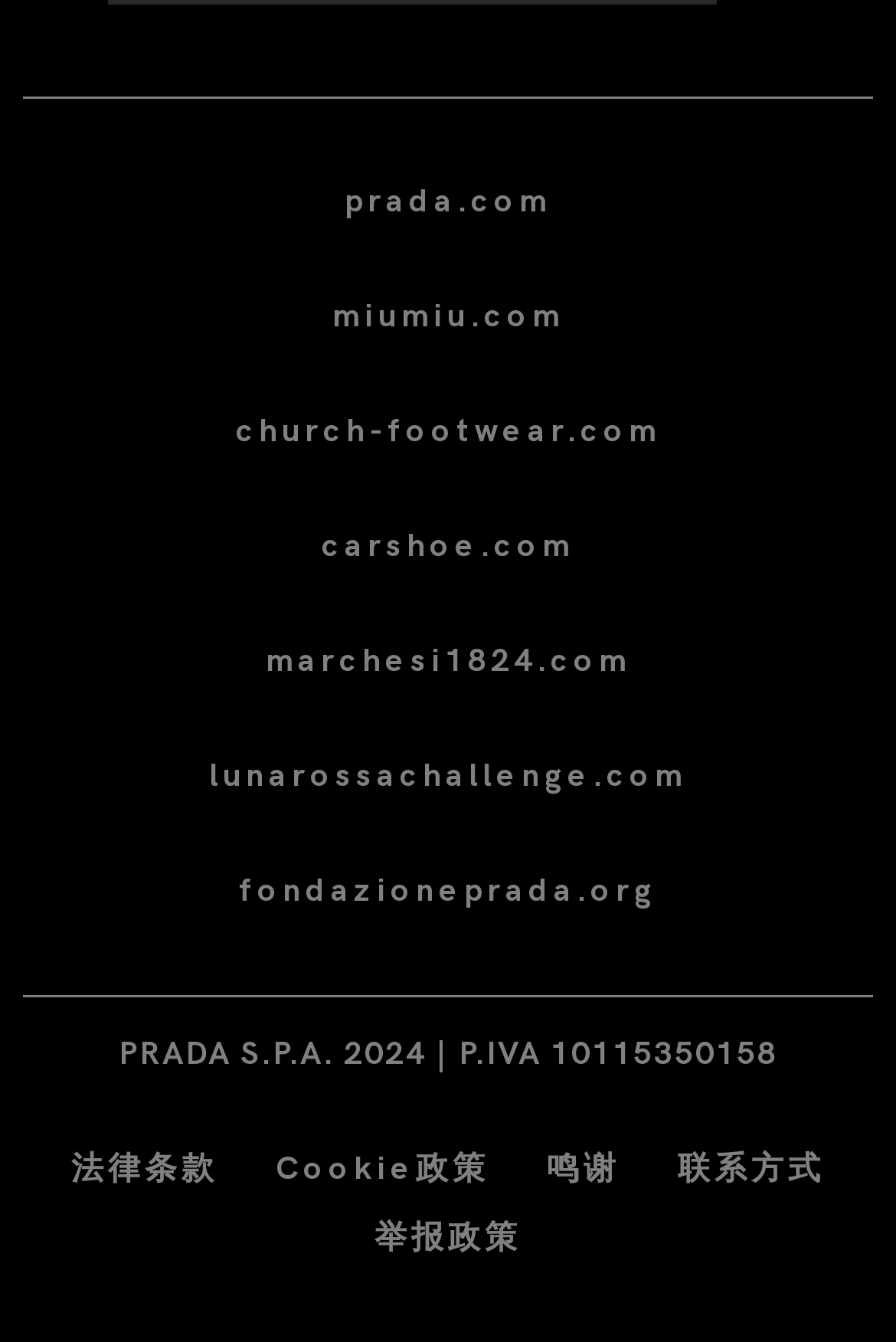Please answer the following question using a single word or phrase: 
What is the company name?

PRADA S.P.A.